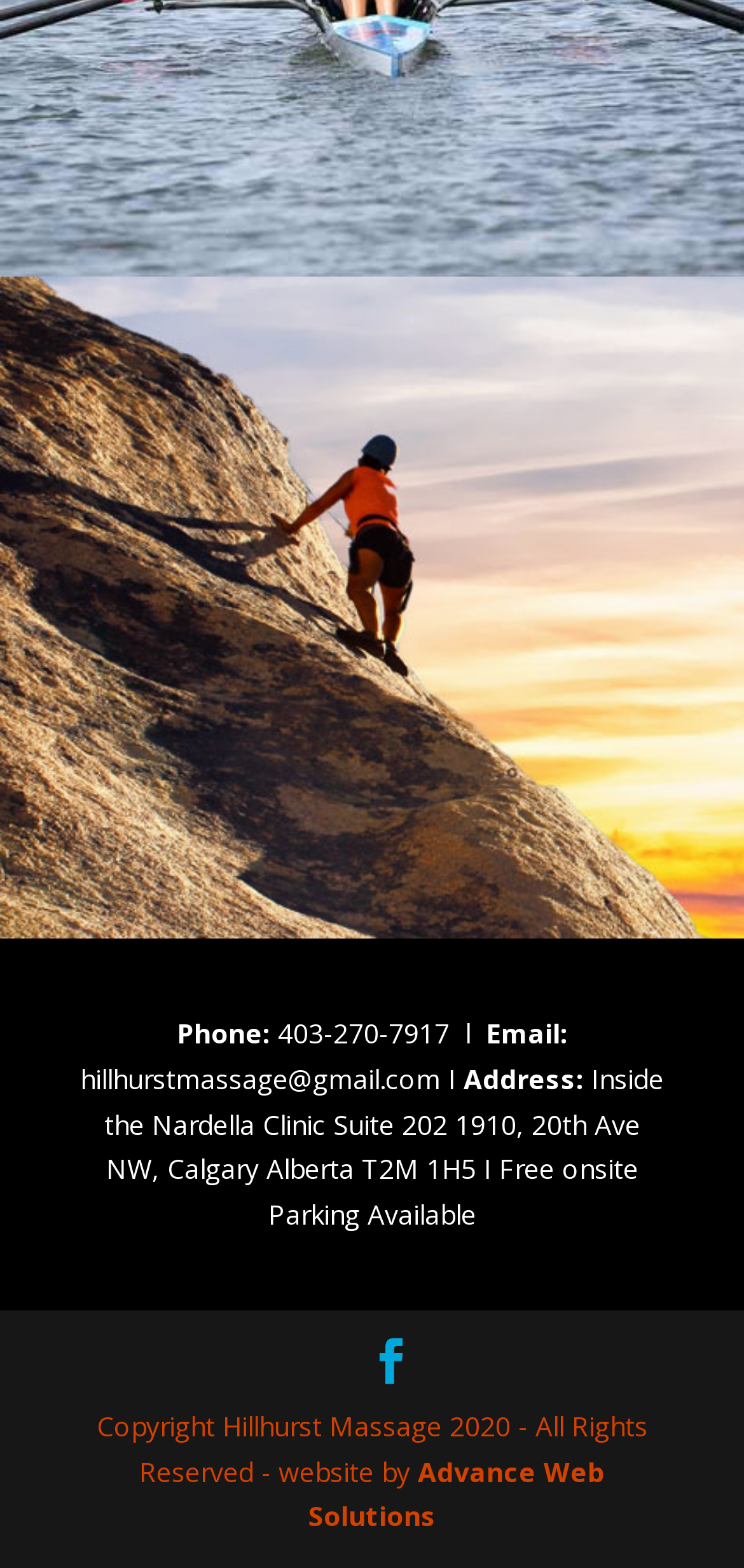Please answer the following question using a single word or phrase: 
Who designed the website?

Advance Web Solutions